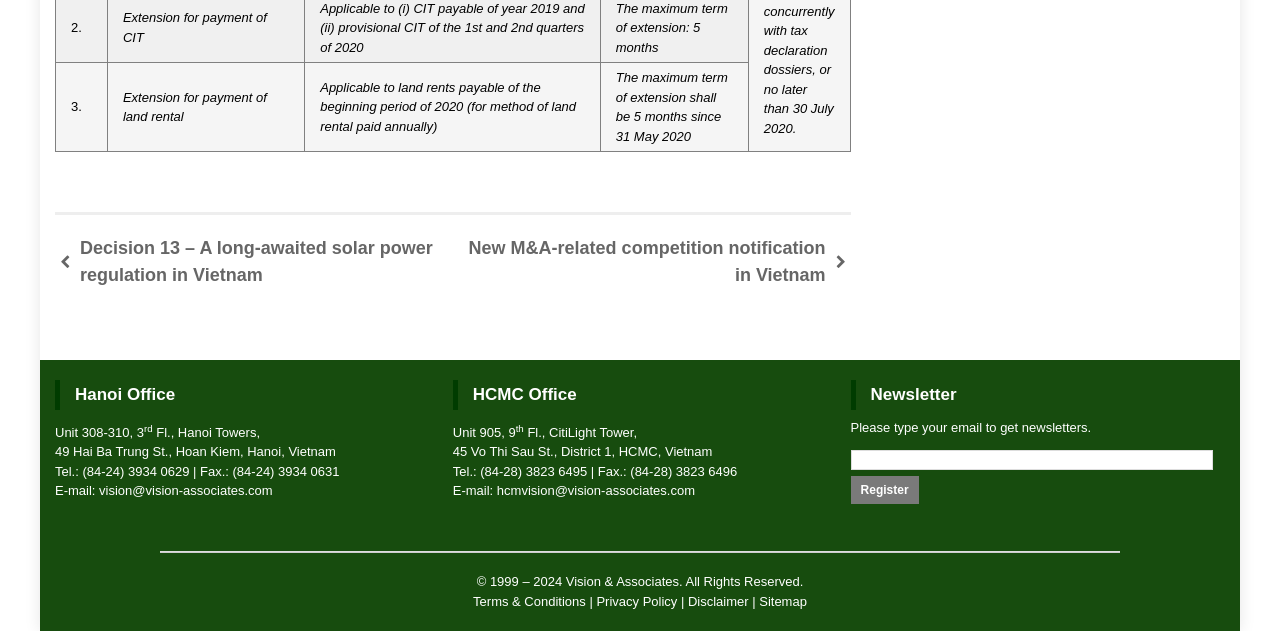Could you provide the bounding box coordinates for the portion of the screen to click to complete this instruction: "Send an email to vision@vision-associates.com"?

[0.077, 0.766, 0.213, 0.79]